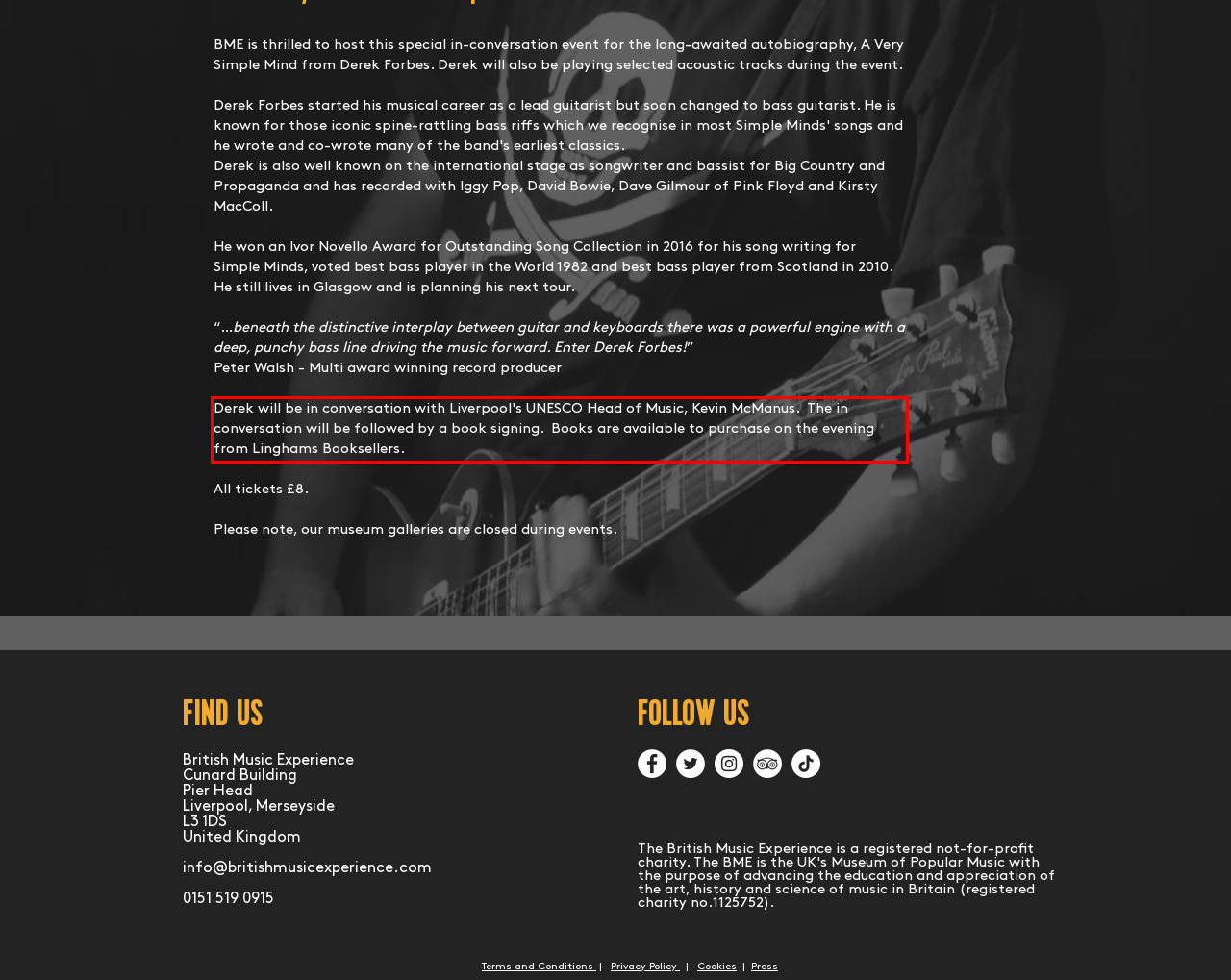Given a screenshot of a webpage, locate the red bounding box and extract the text it encloses.

Derek will be in conversation with Liverpool's UNESCO Head of Music, Kevin McManus. The in conversation will be followed by a book signing. Books are available to purchase on the evening from Linghams Booksellers.